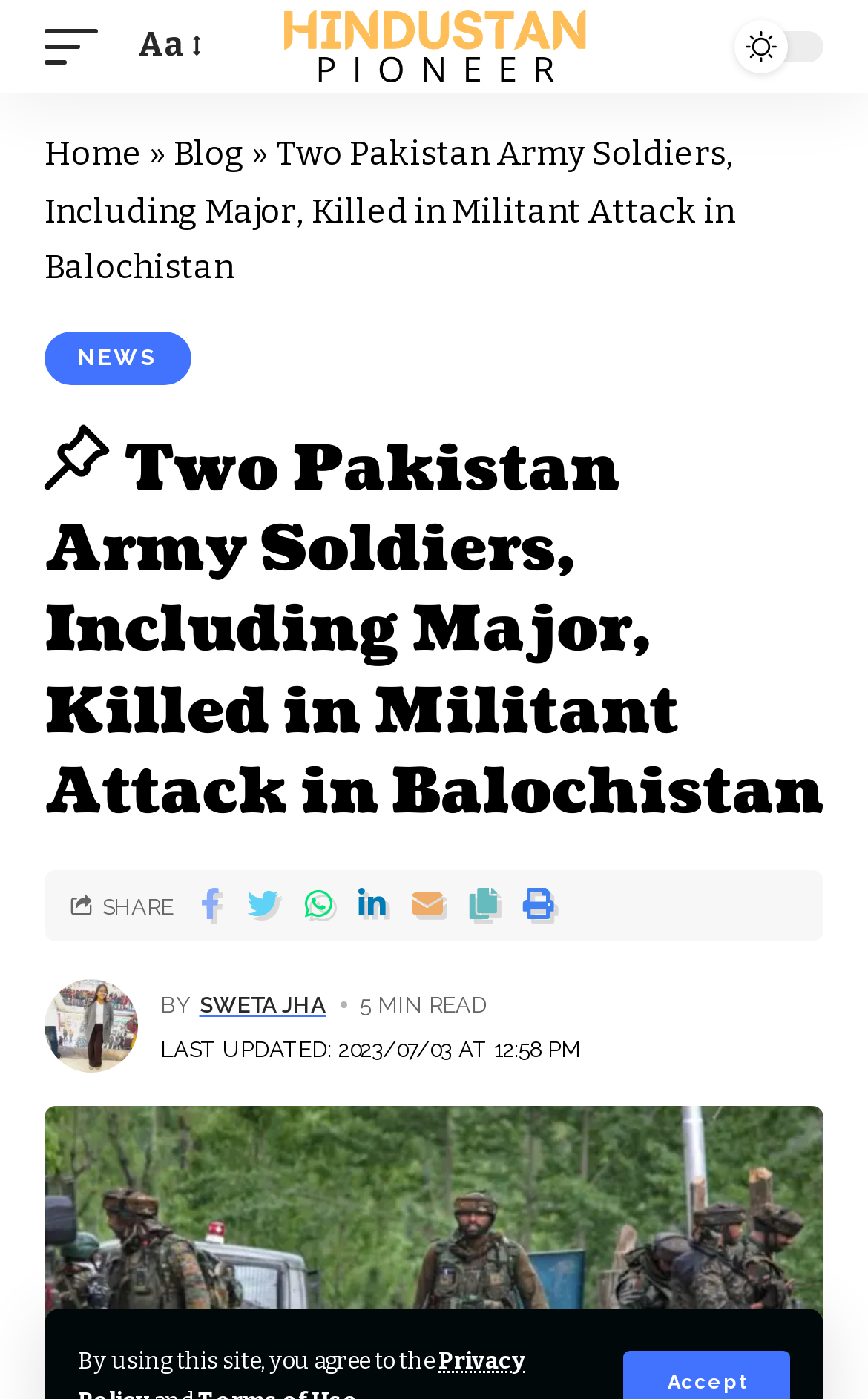Determine the bounding box coordinates of the clickable region to carry out the instruction: "Read the news article".

[0.051, 0.298, 0.949, 0.596]